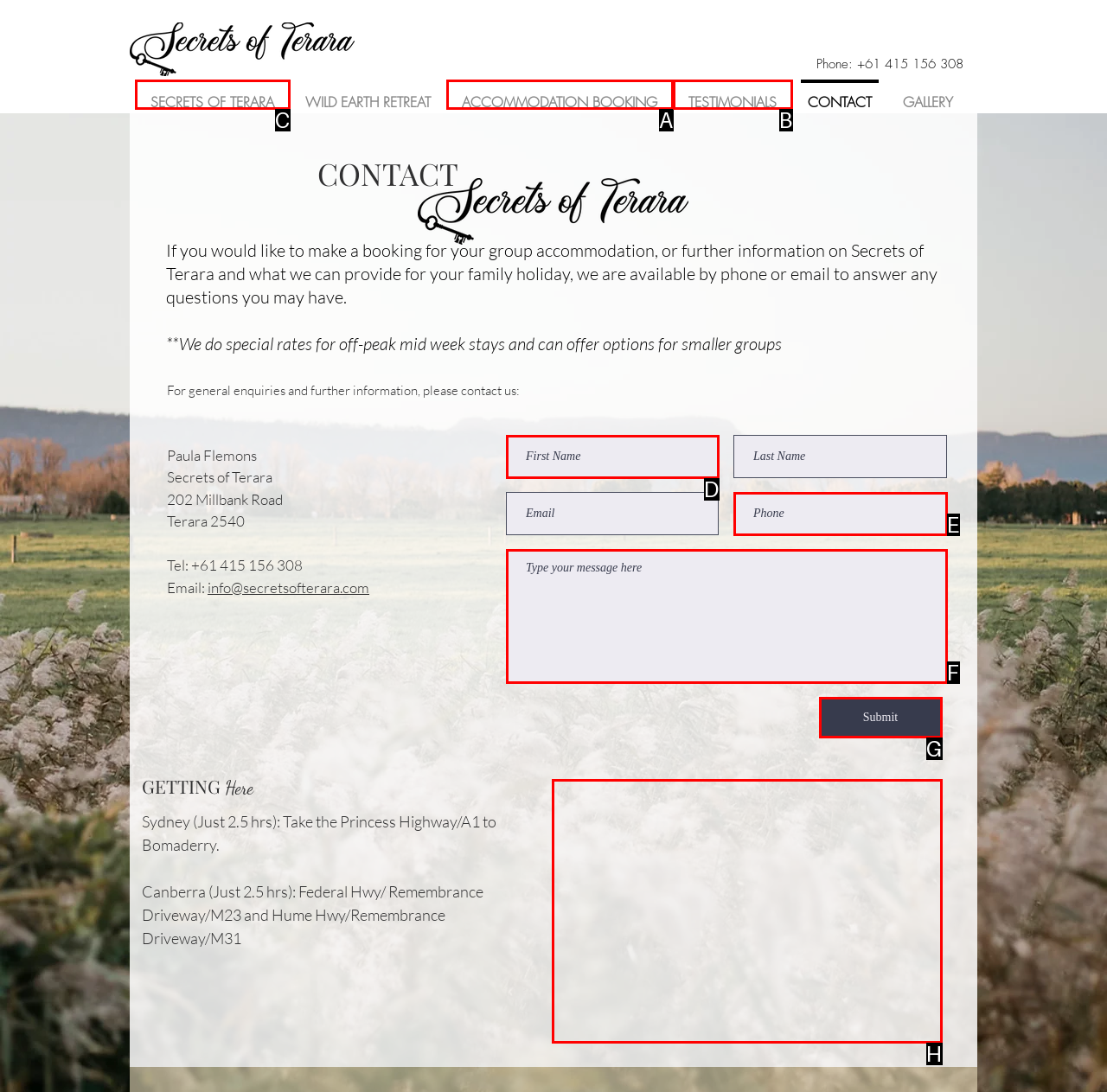Tell me the letter of the correct UI element to click for this instruction: Click the 'SECRETS OF TERARA' link. Answer with the letter only.

C